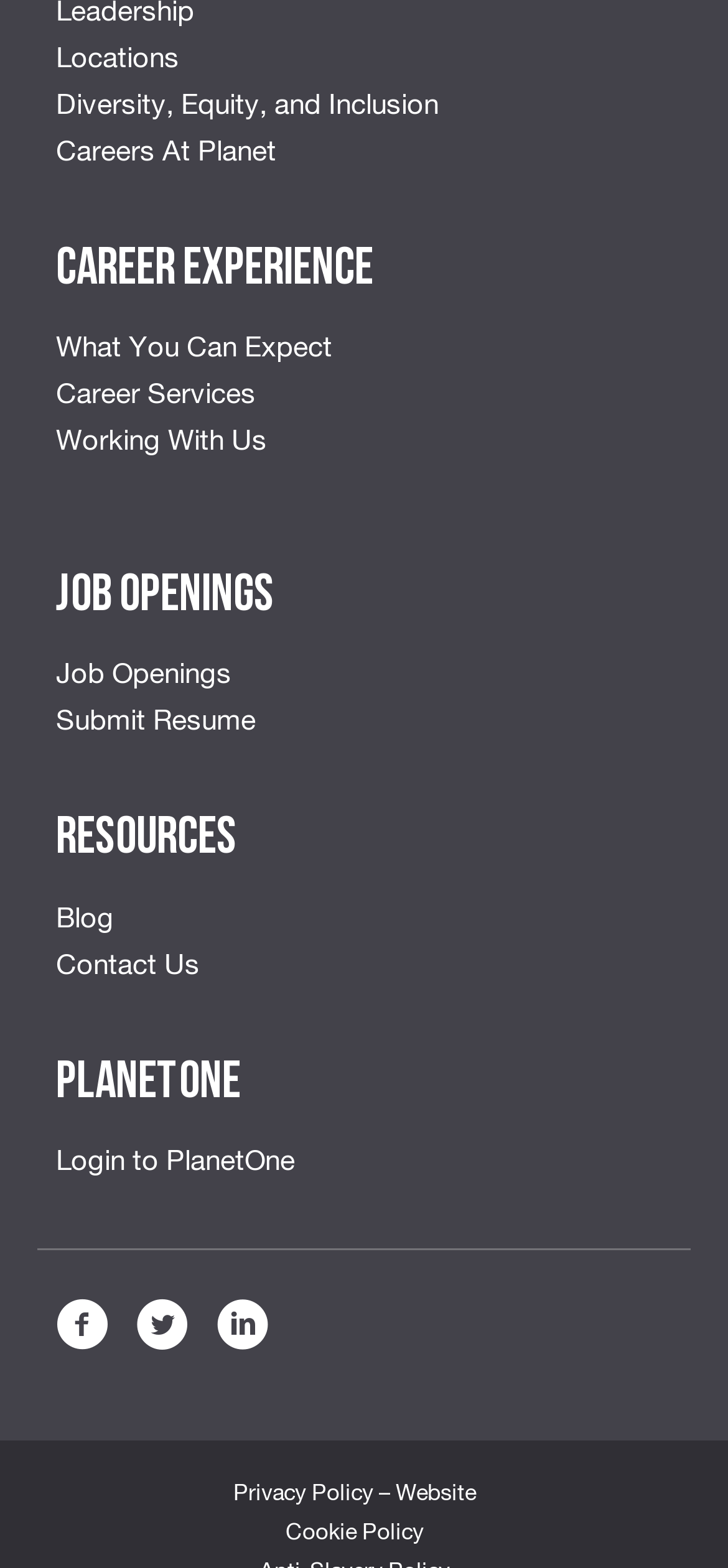What is the last link on the webpage?
Based on the image, answer the question with a single word or brief phrase.

Cookie Policy